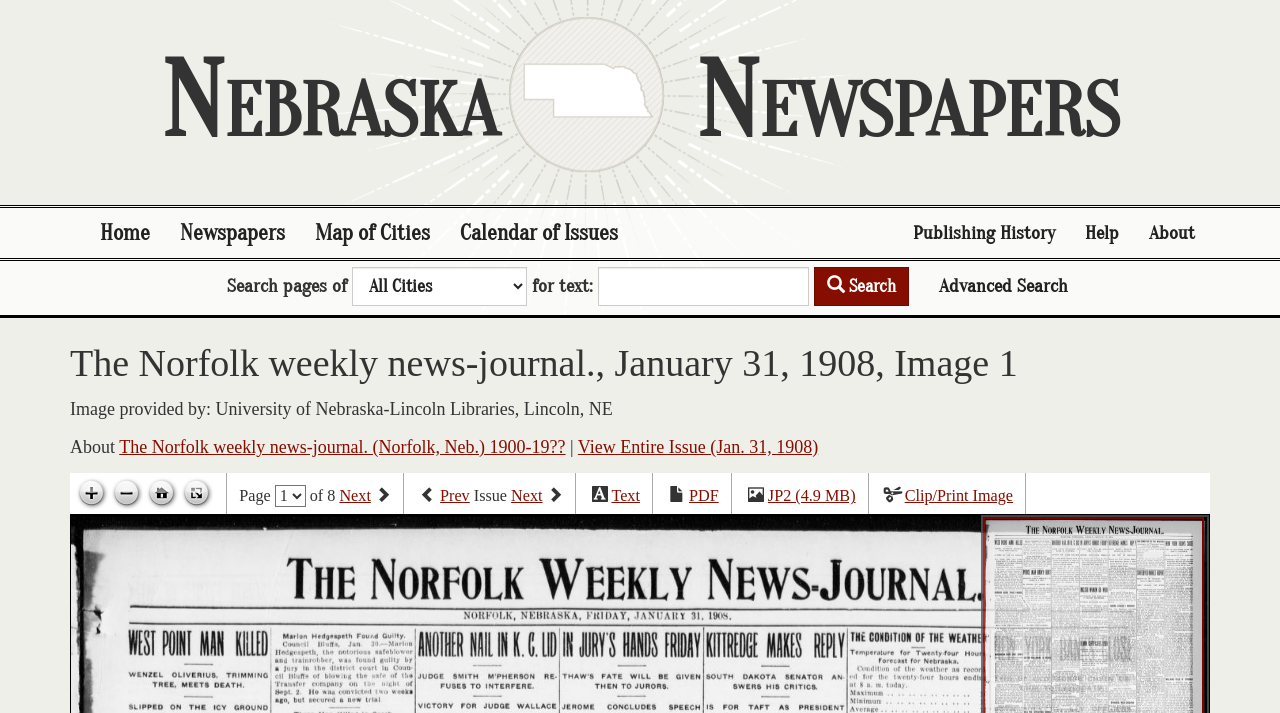Please find the bounding box coordinates of the section that needs to be clicked to achieve this instruction: "View entire issue".

[0.451, 0.613, 0.639, 0.641]